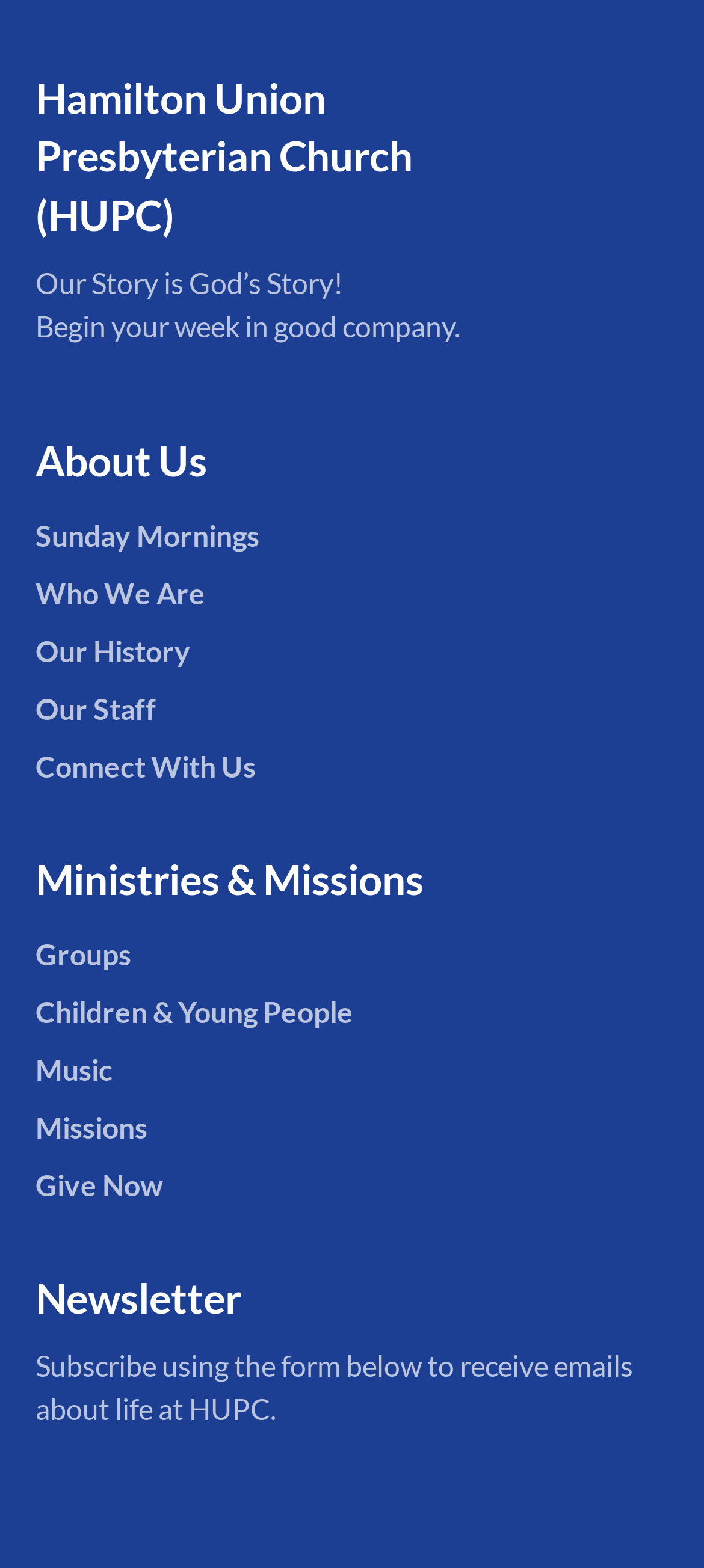What is the name of the church?
Craft a detailed and extensive response to the question.

The name of the church can be found in the first heading element, which is 'Hamilton Union Presbyterian Church (HUPC)'.